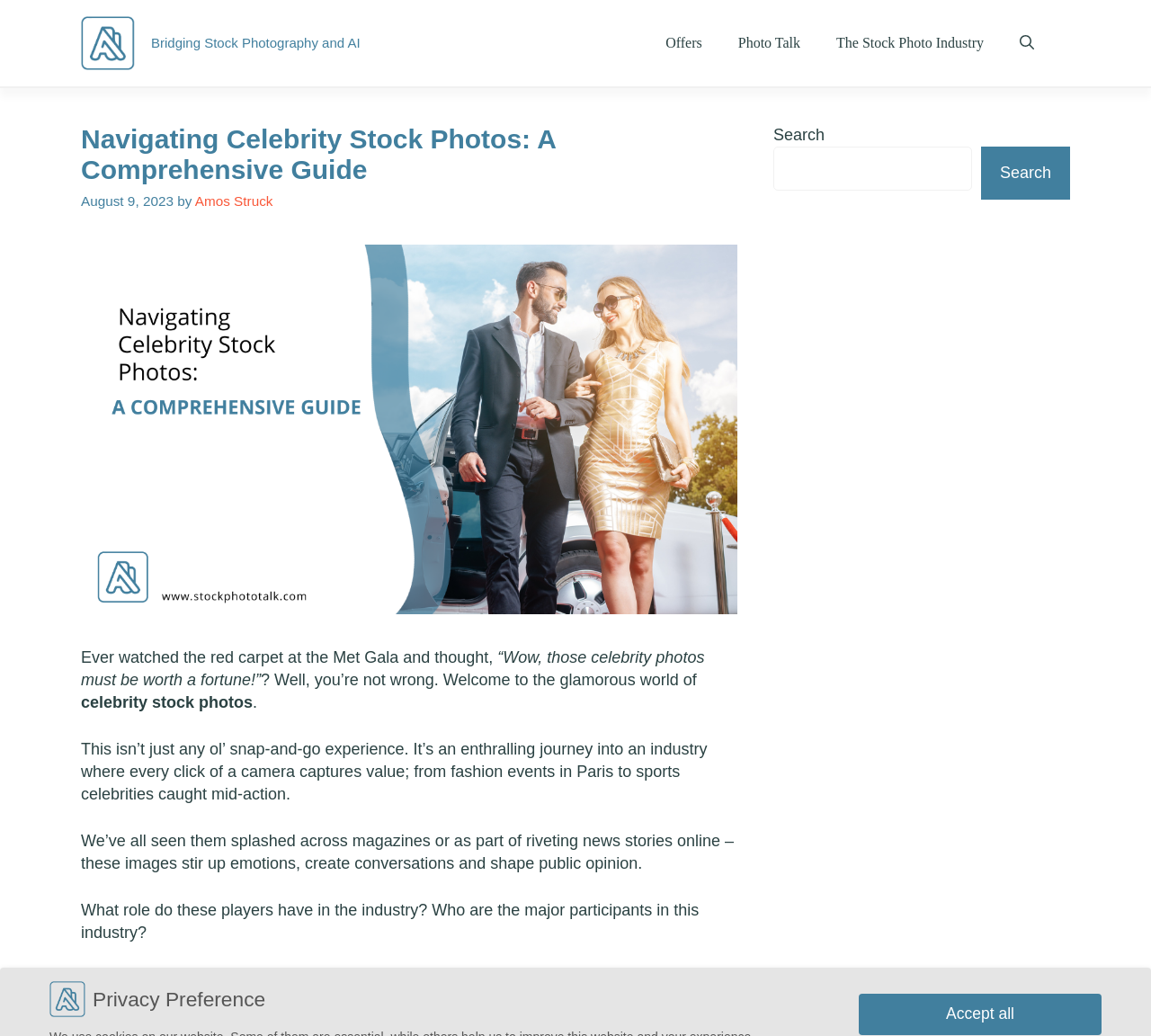Identify the title of the webpage and provide its text content.

Navigating Celebrity Stock Photos: A Comprehensive Guide